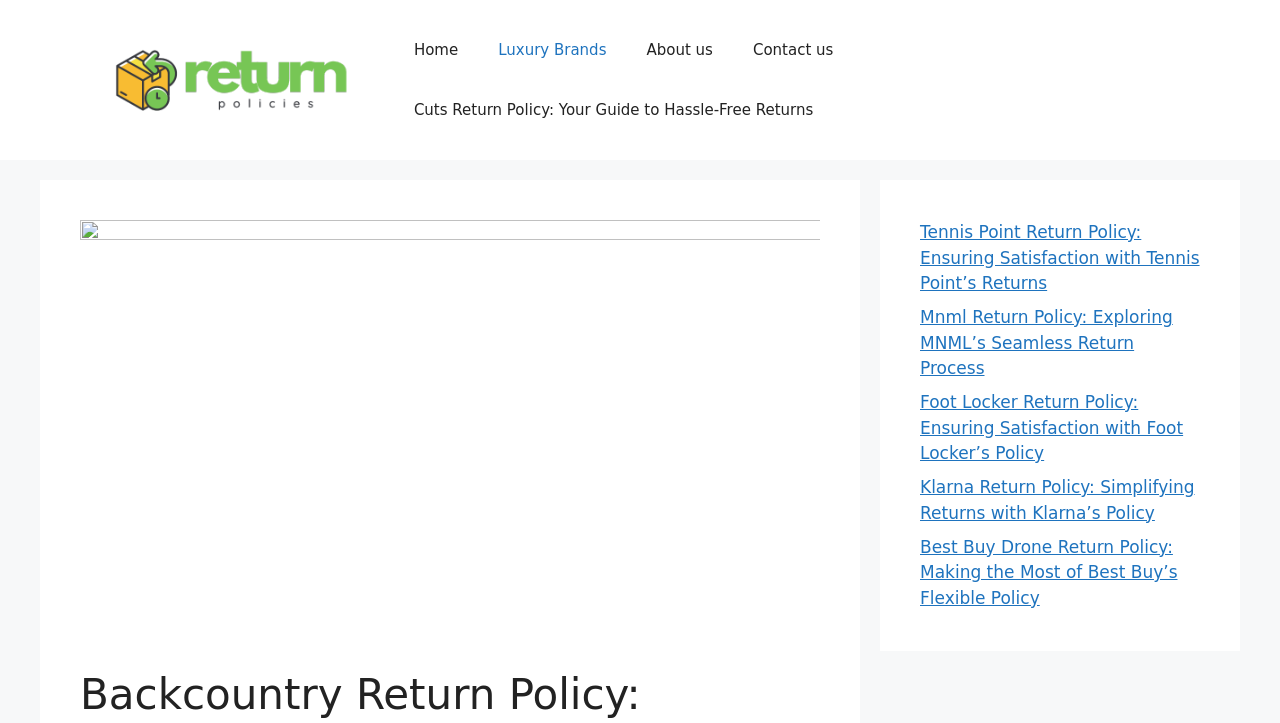Identify and provide the main heading of the webpage.

Backcountry Return Policy: Journeying Through the Peaks of Returns with Confidence